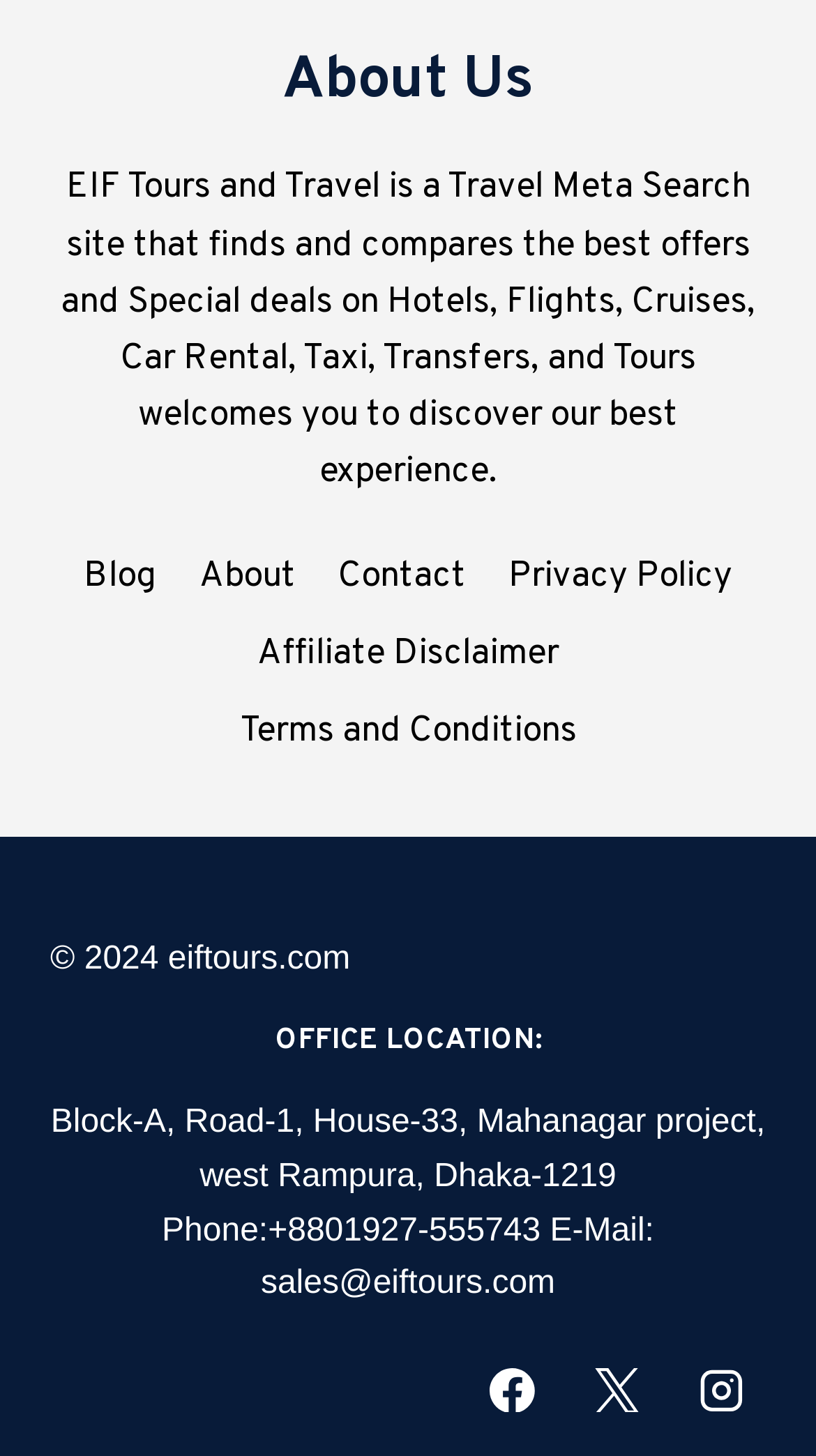Answer the following inquiry with a single word or phrase:
What is the email address?

sales@eiftours.com